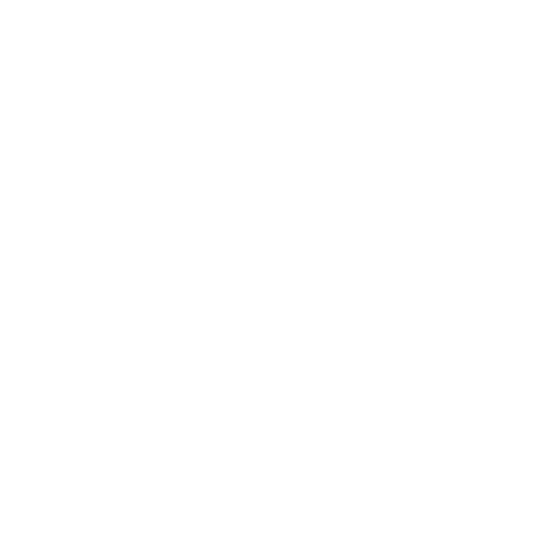Offer an in-depth caption for the image.

The image showcases a sleek and modern design of a minimalist outdoor dining table known as the "Point Table." Featuring a geometric silhouette, this table is crafted with durability in mind, made from weather-resistant powder-coated metal. It is presented as the ideal choice for enhancing outdoor spaces, emphasizing a blend of style and function. The elegant form integrates seamlessly into various outdoor settings, catering to those seeking to create a cohesive and aesthetically pleasing dining environment. The table is marketed as a part of the collection available on the OK Design website, which highlights its availability and shipping options within the EU.